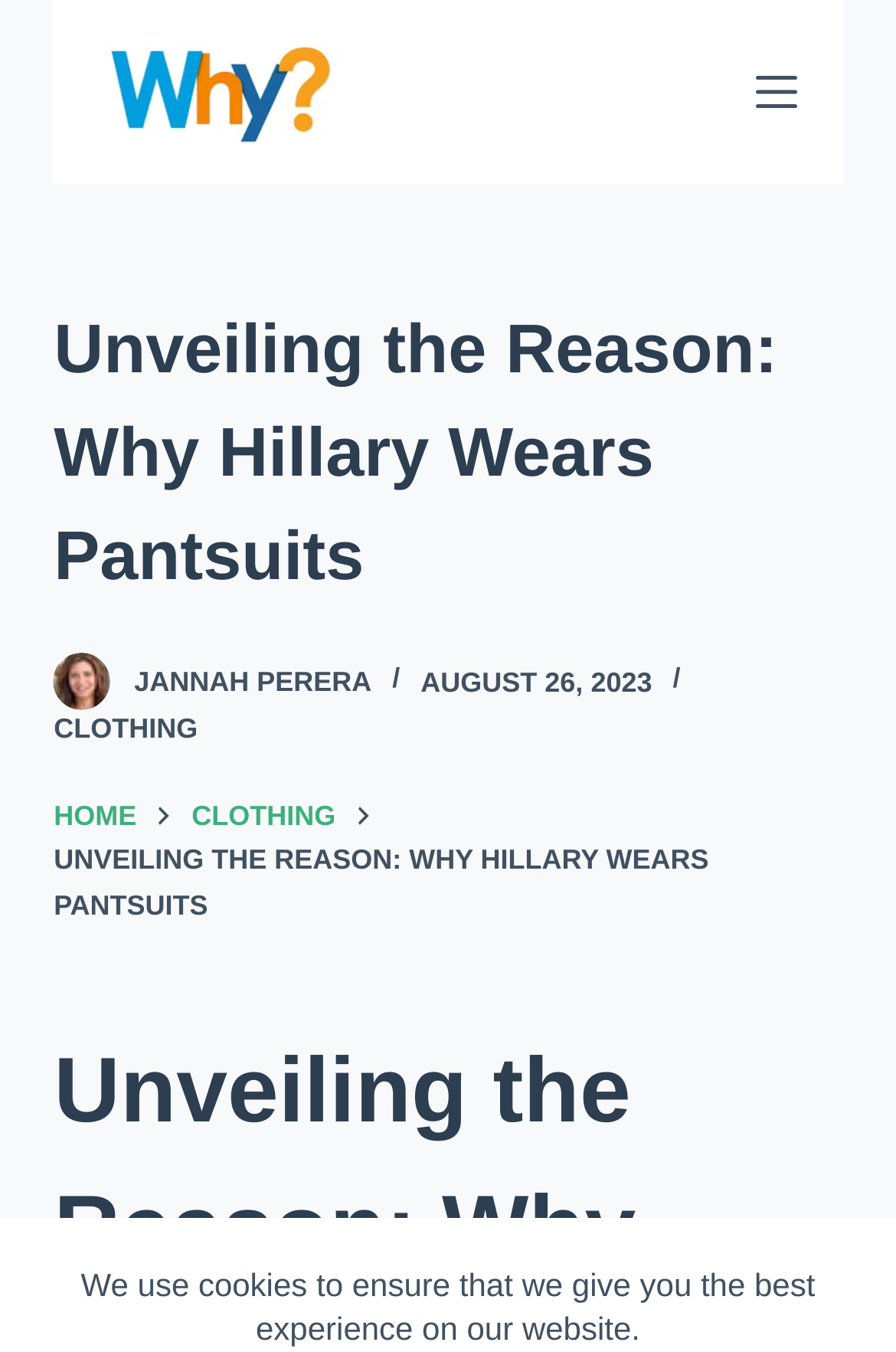Answer the following query concisely with a single word or phrase:
What category is the article under?

CLOTHING